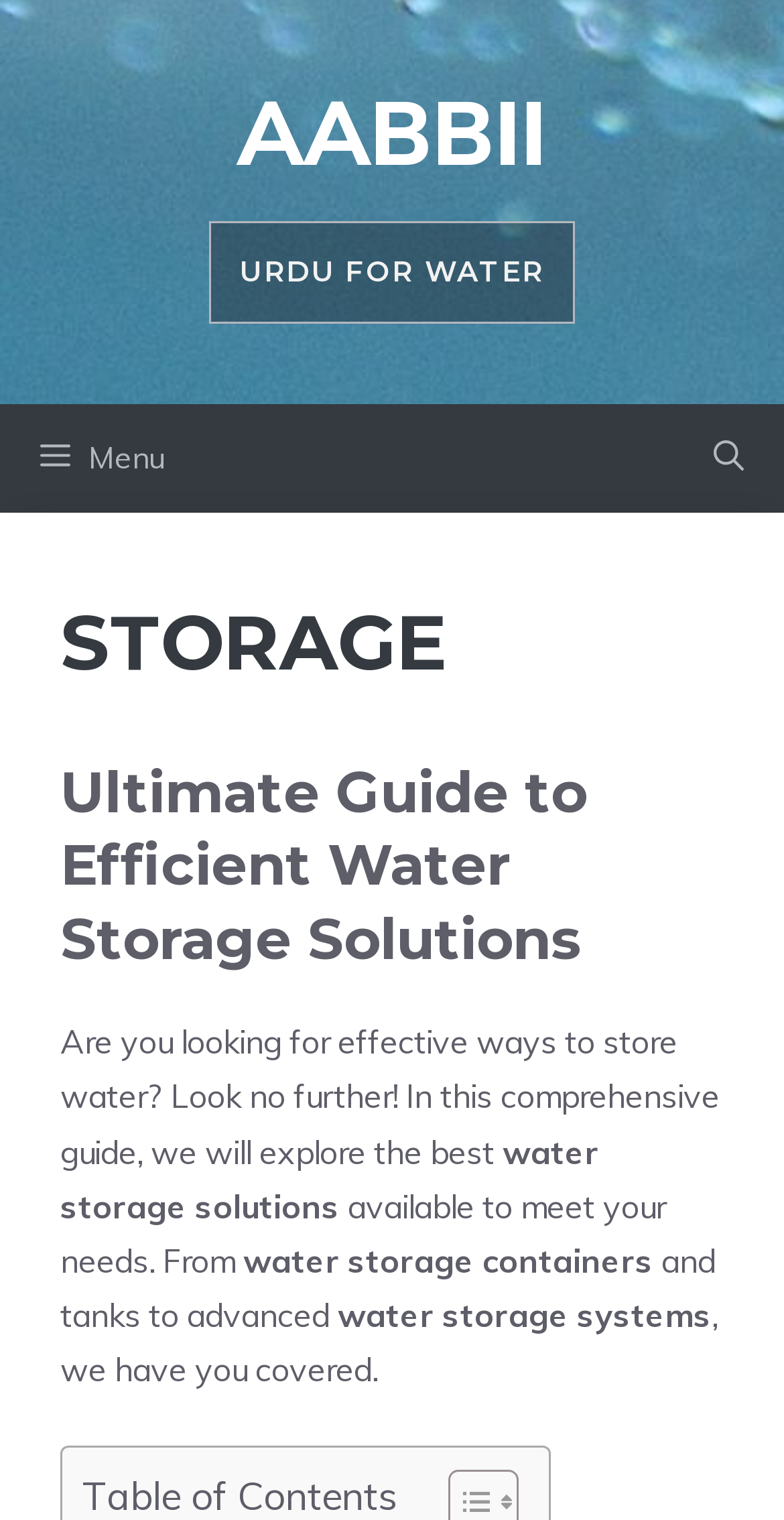What is the position of the image on the webpage?
Observe the image and answer the question with a one-word or short phrase response.

At the bottom